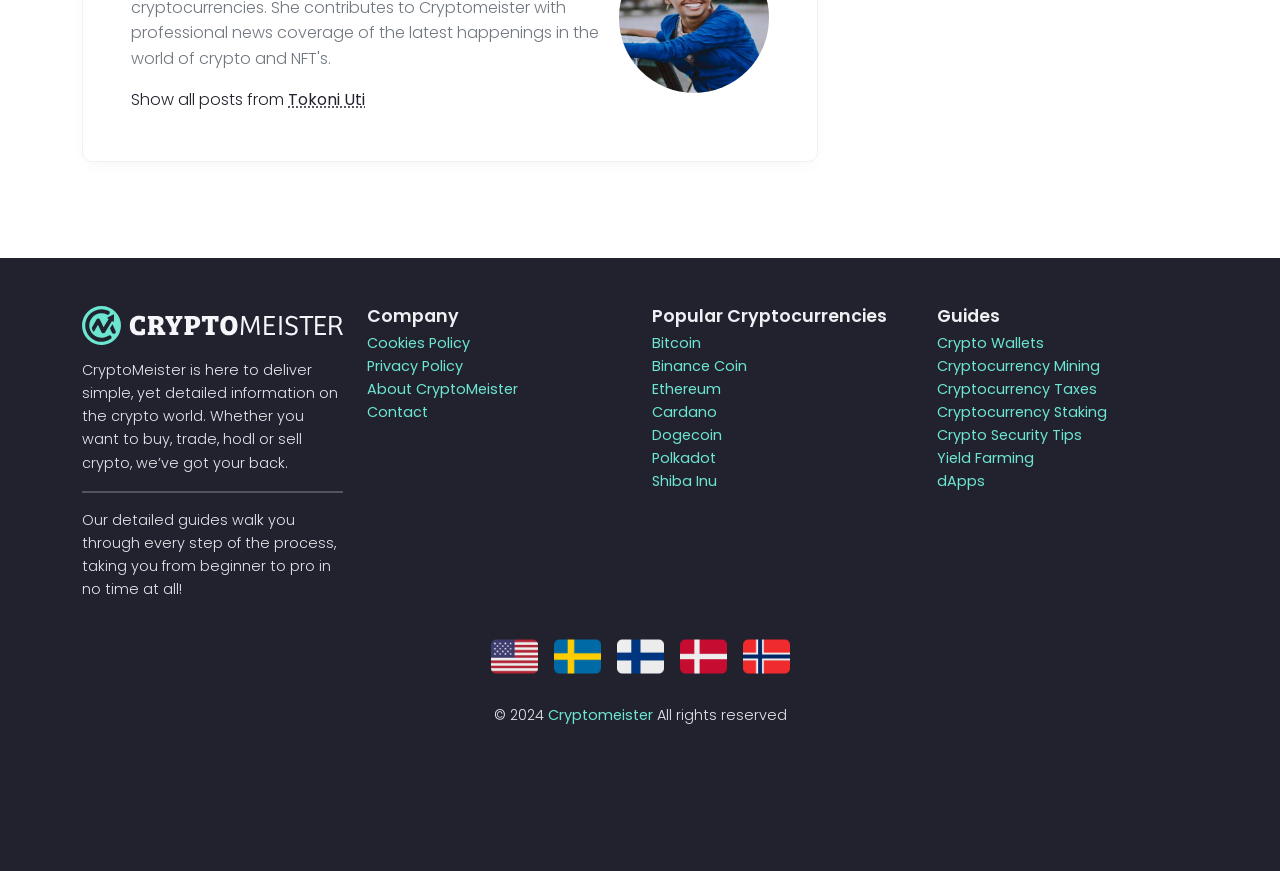Determine the coordinates of the bounding box that should be clicked to complete the instruction: "Click on the link to learn about Bitcoin". The coordinates should be represented by four float numbers between 0 and 1: [left, top, right, bottom].

[0.509, 0.382, 0.548, 0.405]